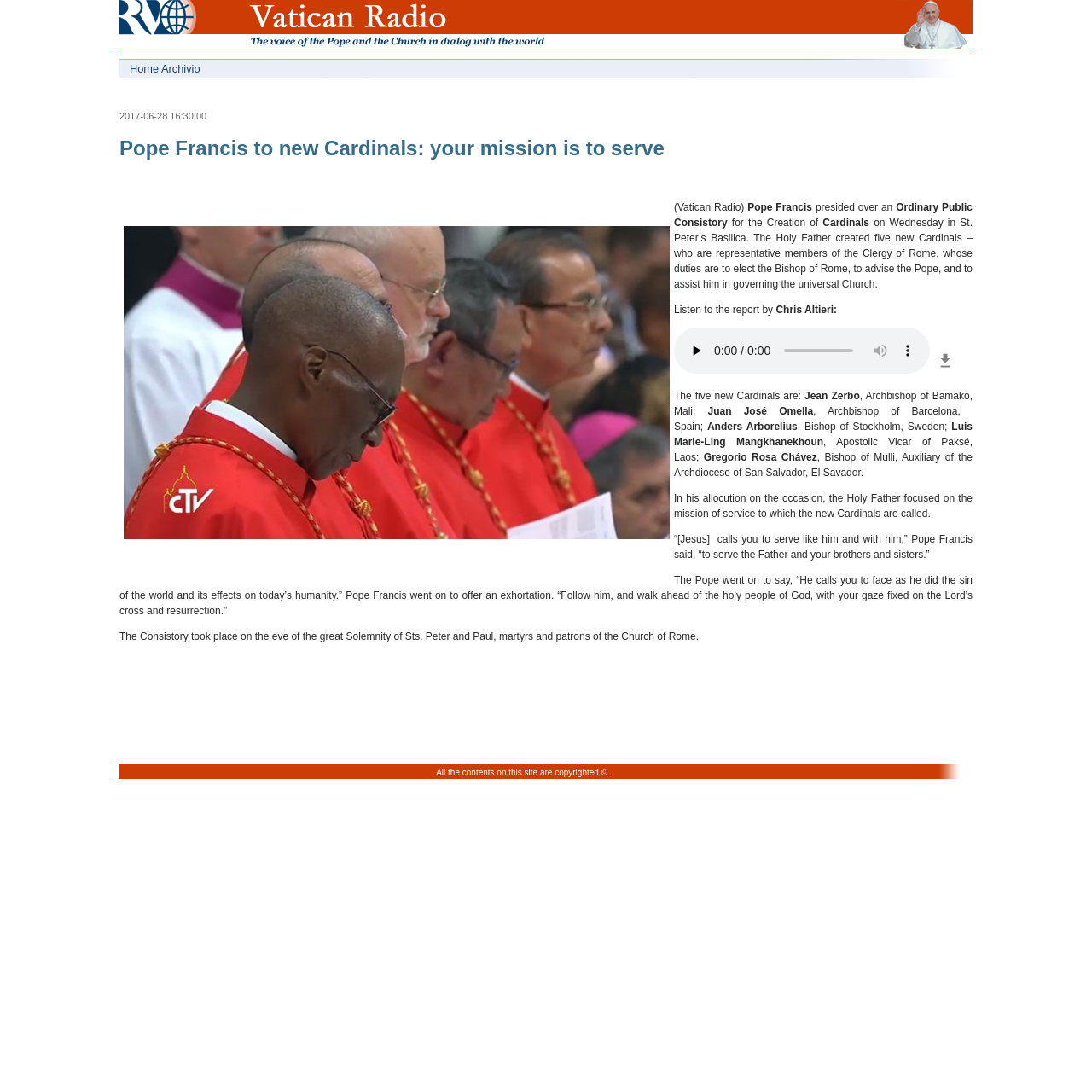Please find and give the text of the main heading on the webpage.

Pope Francis to new Cardinals: your mission is to serve